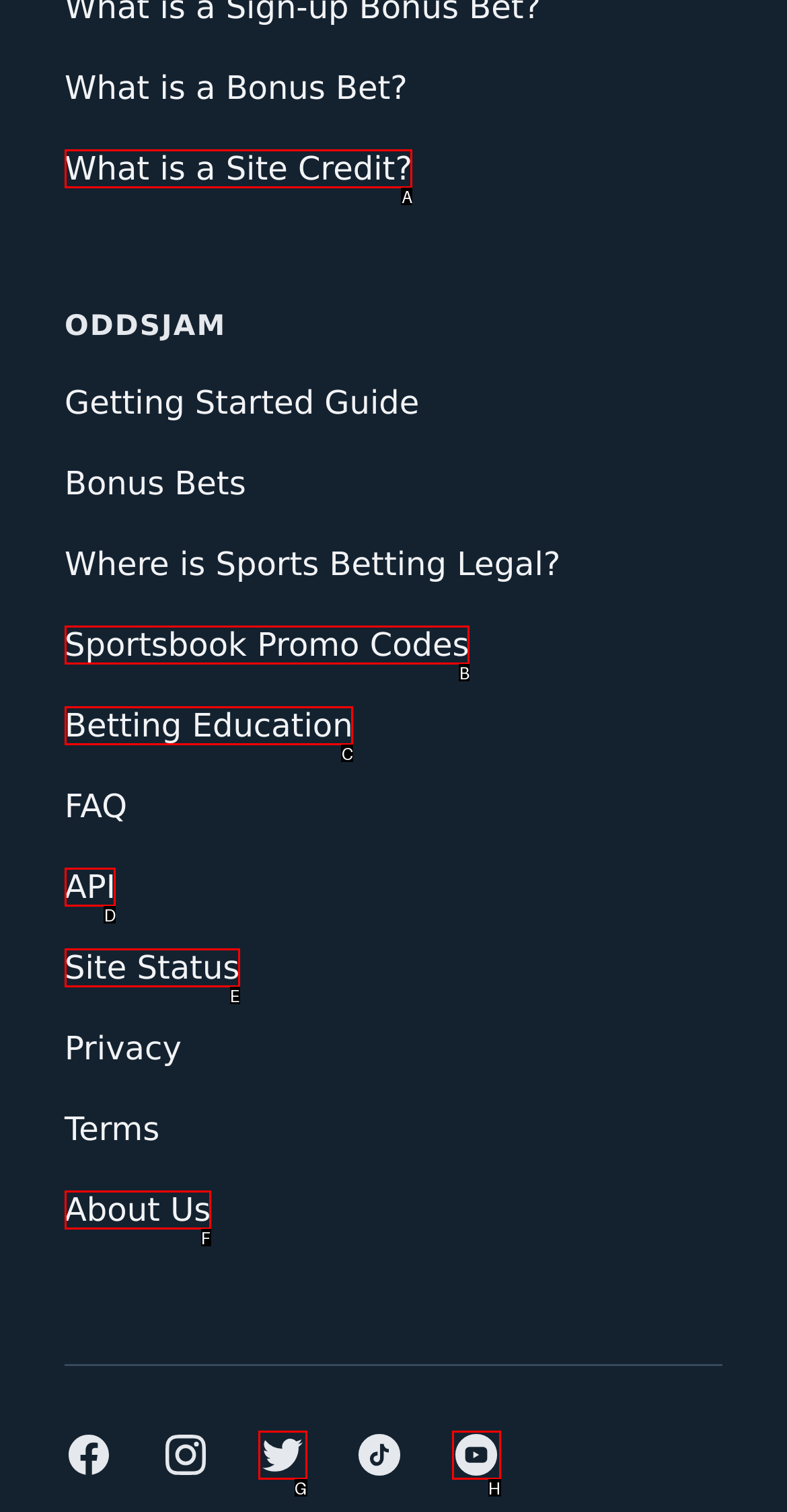Match the HTML element to the given description: Main Menu
Indicate the option by its letter.

None